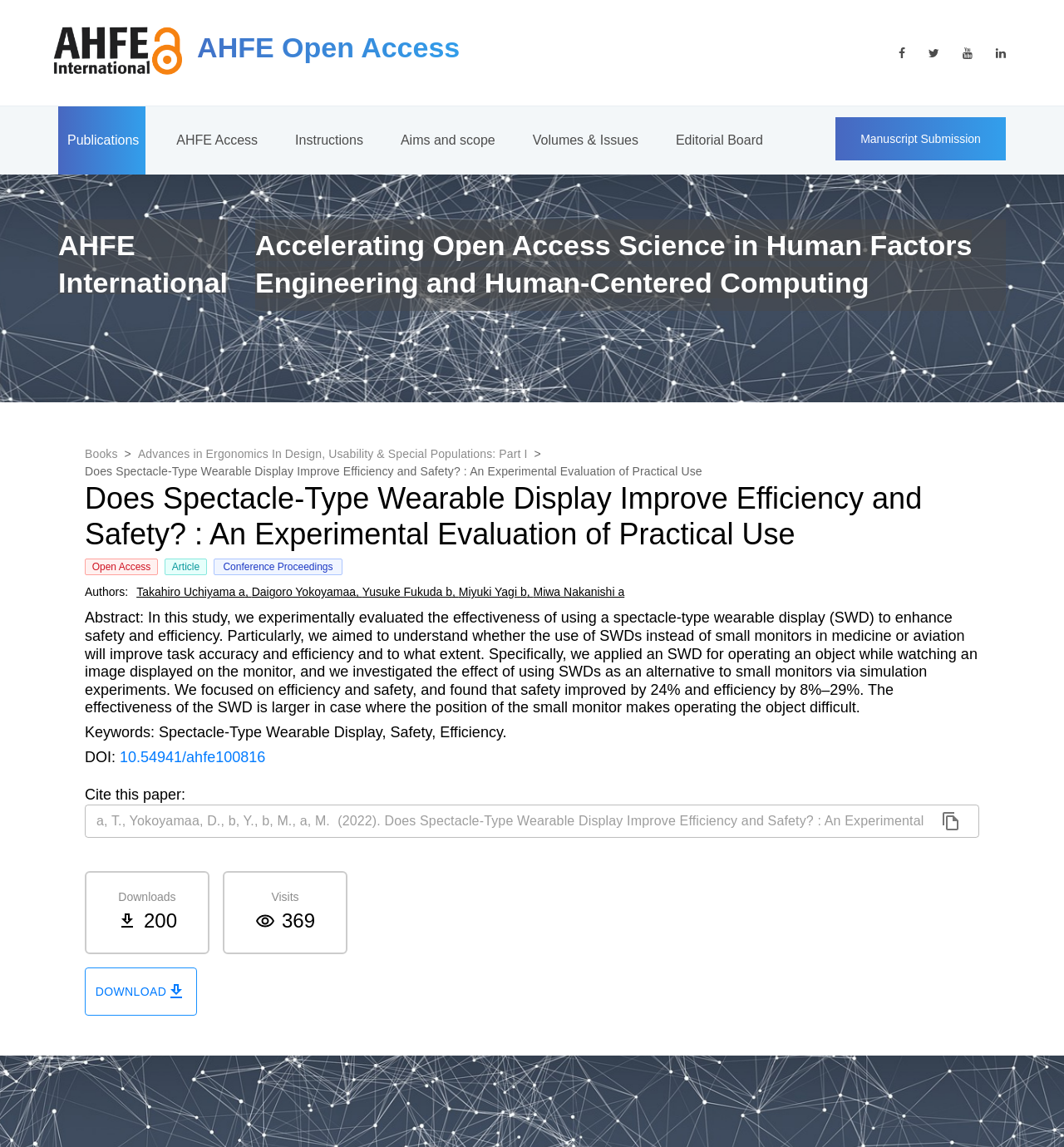Please provide a comprehensive answer to the question based on the screenshot: Who are the authors of the article?

The authors of the article are listed below the title, which includes Takahiro Uchiyama, Daigoro Yokoyama, Yusuke Fukuda, Miyuki Yagi, and Miwa Nakanishi.